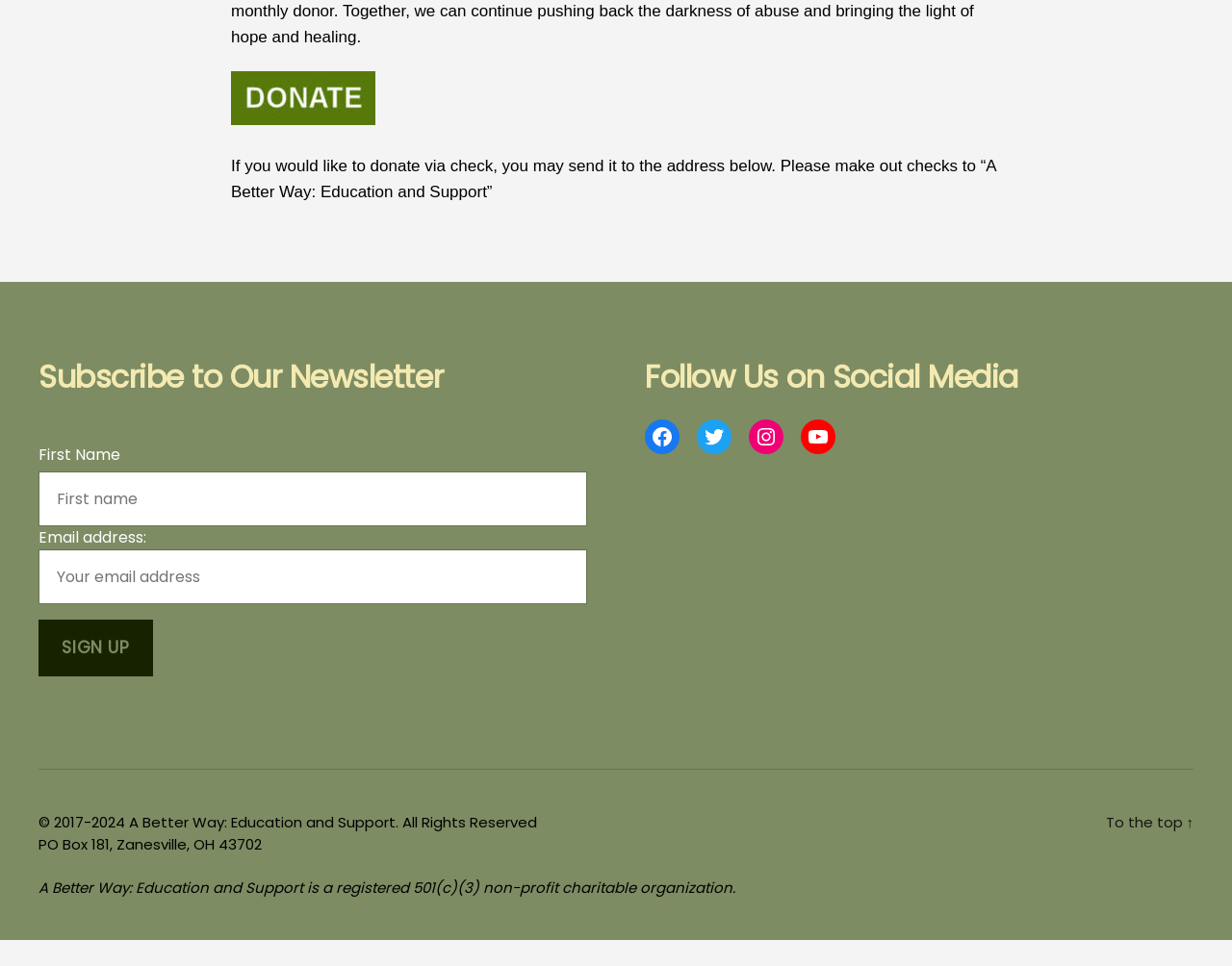Locate the bounding box of the UI element described by: "value="Sign up"" in the given webpage screenshot.

[0.031, 0.668, 0.124, 0.727]